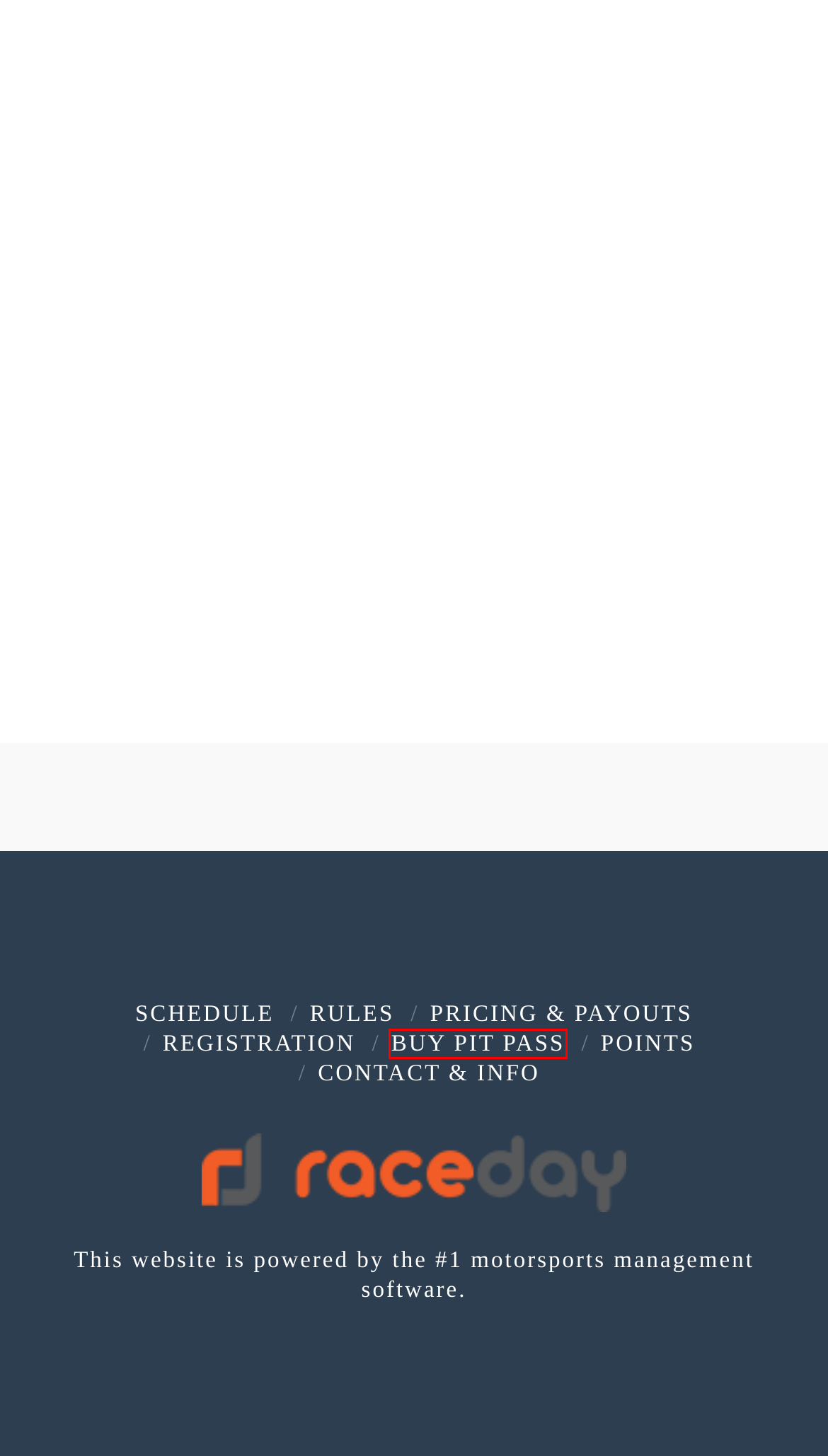Given a webpage screenshot with a red bounding box around a UI element, choose the webpage description that best matches the new webpage after clicking the element within the bounding box. Here are the candidates:
A. Newton Kart Club | Furious, Fast and Fun Dirt Track Kart Racing in Newton, Iowa
B. Rules - Newton Kart Klub
C. Register with Newton Kart Klub
D. Tickets
E. Newton Kart Klub points on MyRacePass
F. 2022 Kart Schedule - Newton Kart Klub
G. Contact Us - Newton Kart Klub
H. Pricing & Payouts - Newton Kart Klub

D